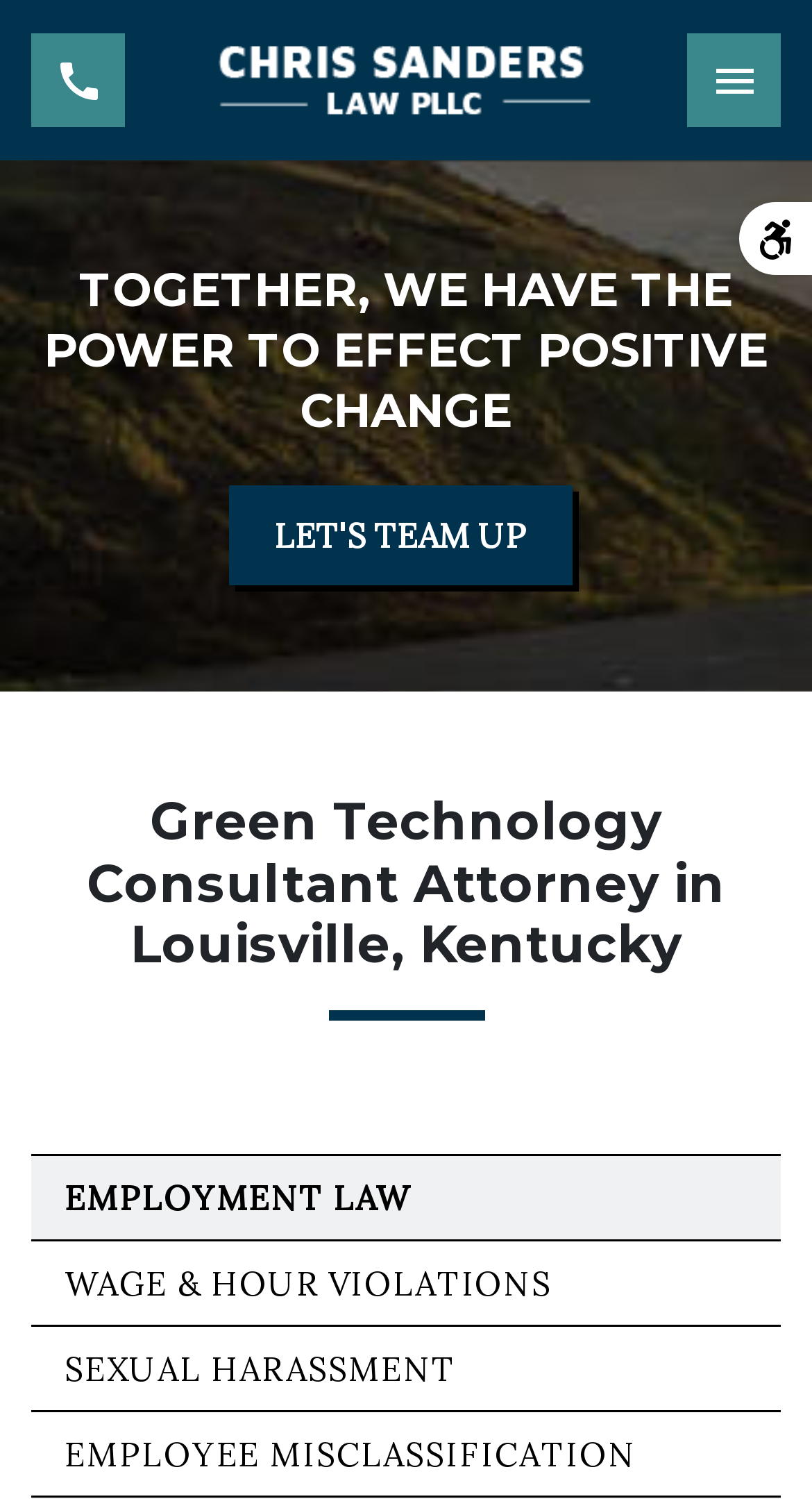Determine and generate the text content of the webpage's headline.

Green Technology Consultant Attorney in Louisville, Kentucky